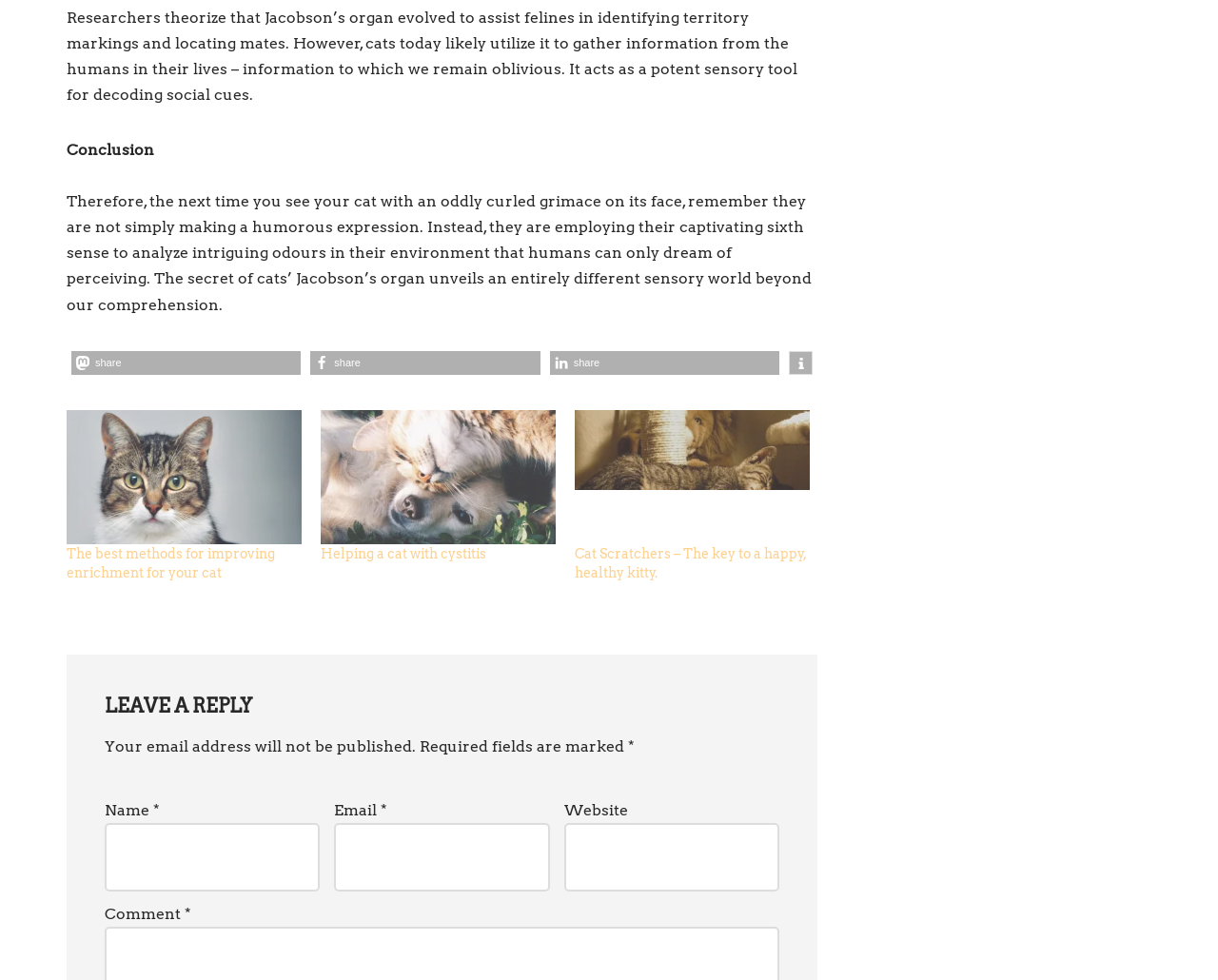How many links are there in the article?
Please provide a comprehensive answer based on the contents of the image.

The number of links can be determined by counting the link elements, which are 'brown and white tabby cat', 'The best methods for improving enrichment for your cat', 'Cat and dog laying in grass', 'Helping a cat with cystitis', and 'Cat Scratchers – The key to a happy, healthy kitty.'